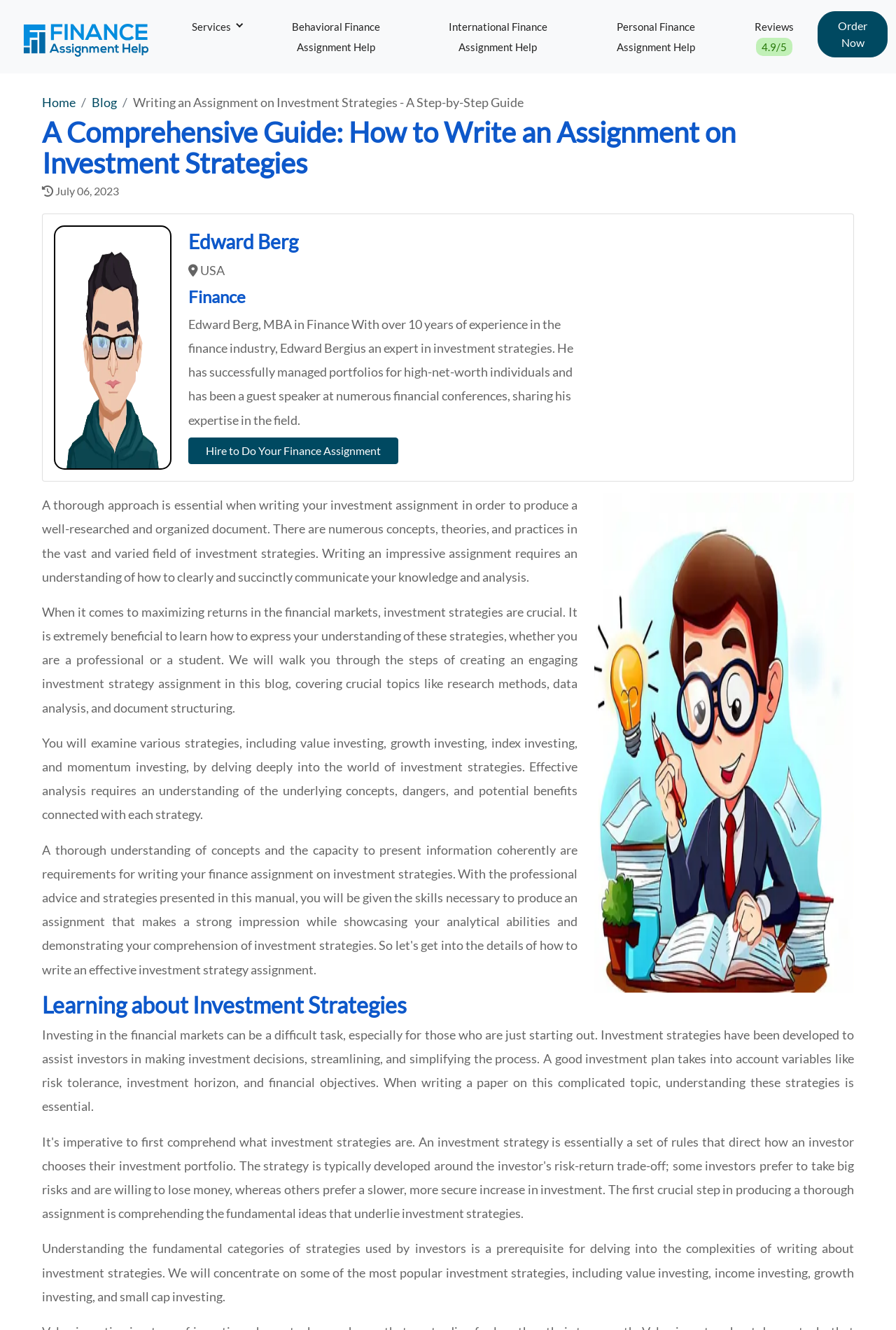Identify the headline of the webpage and generate its text content.

A Comprehensive Guide: How to Write an Assignment on Investment Strategies